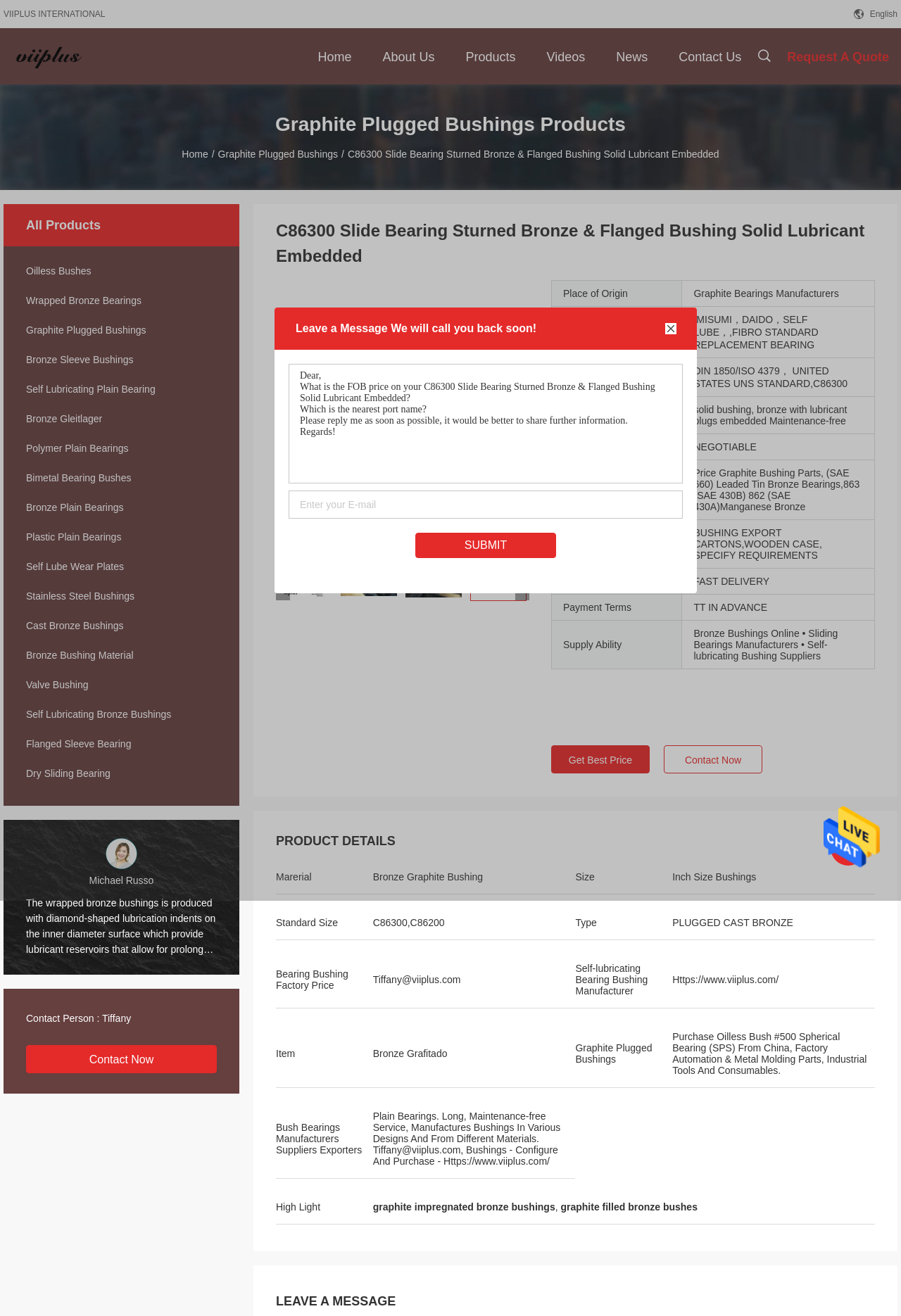Provide the bounding box coordinates of the HTML element this sentence describes: "Bronze Bushing Material". The bounding box coordinates consist of four float numbers between 0 and 1, i.e., [left, top, right, bottom].

[0.004, 0.493, 0.266, 0.503]